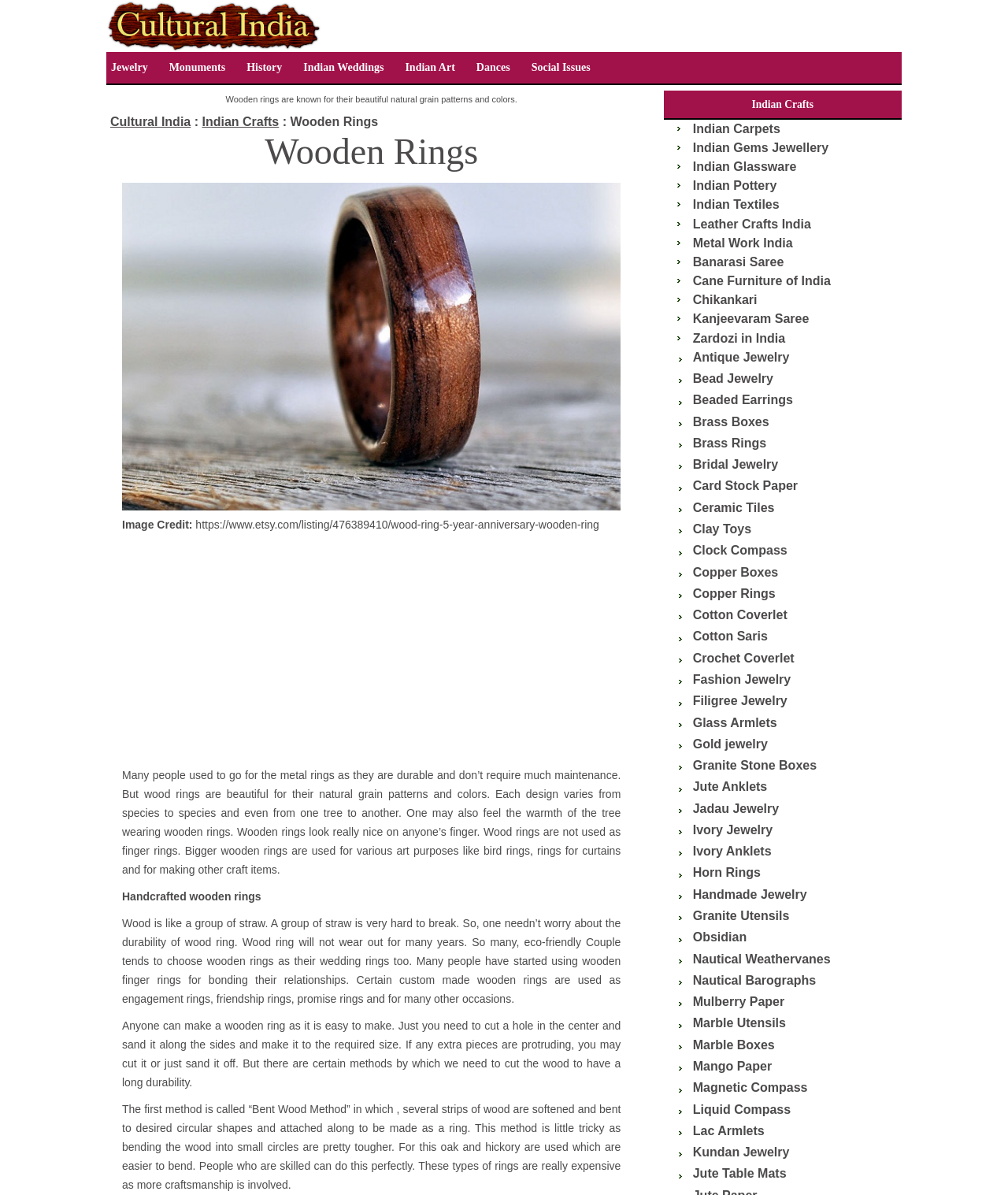Based on the image, please elaborate on the answer to the following question:
What is the purpose of wooden rings mentioned in the webpage?

According to the webpage content, wooden rings are used for various art purposes, such as bird rings, rings for curtains, and making other craft items, in addition to being used as finger rings and wedding rings.